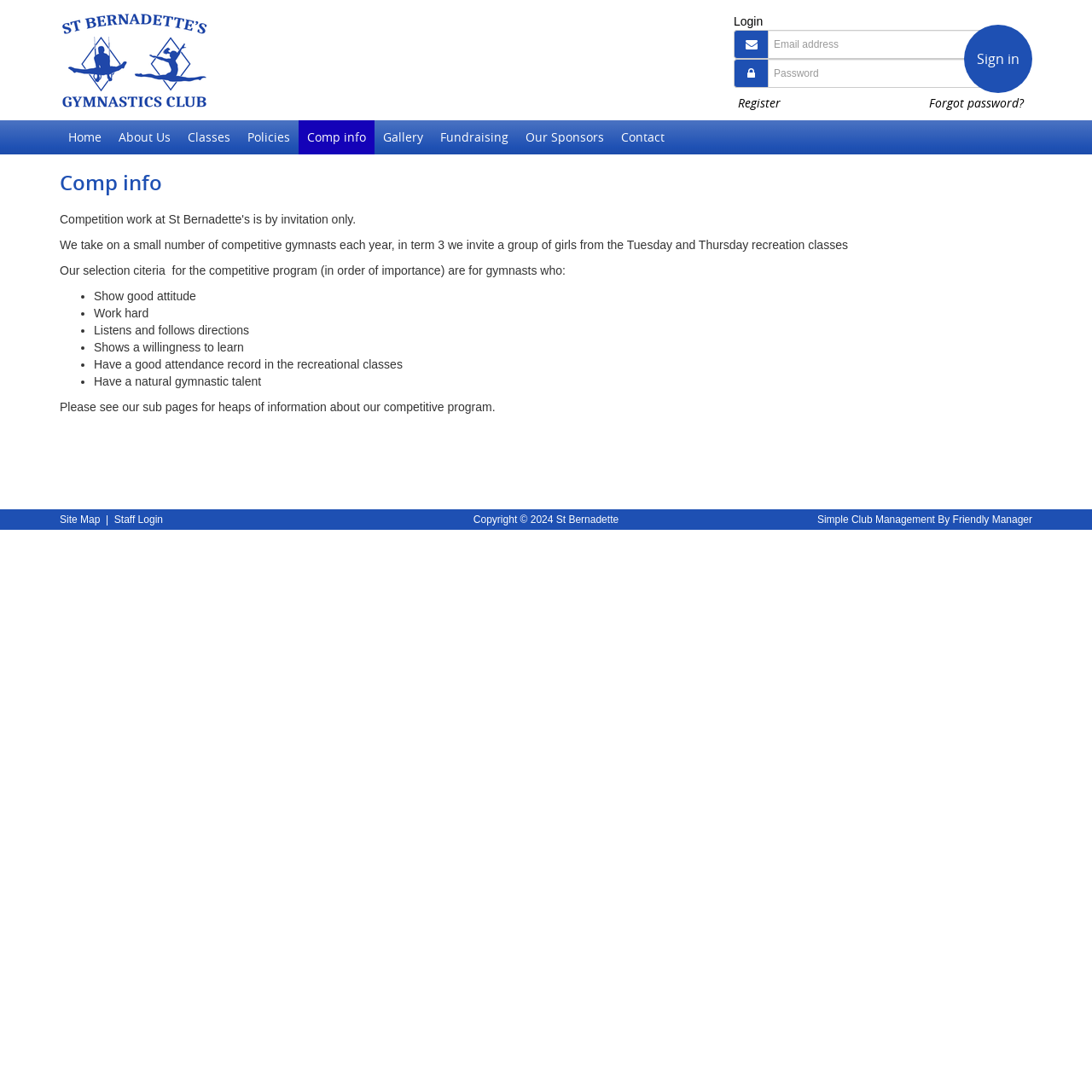Given the element description: "name="password" placeholder="Password"", predict the bounding box coordinates of the UI element it refers to, using four float numbers between 0 and 1, i.e., [left, top, right, bottom].

[0.703, 0.054, 0.93, 0.08]